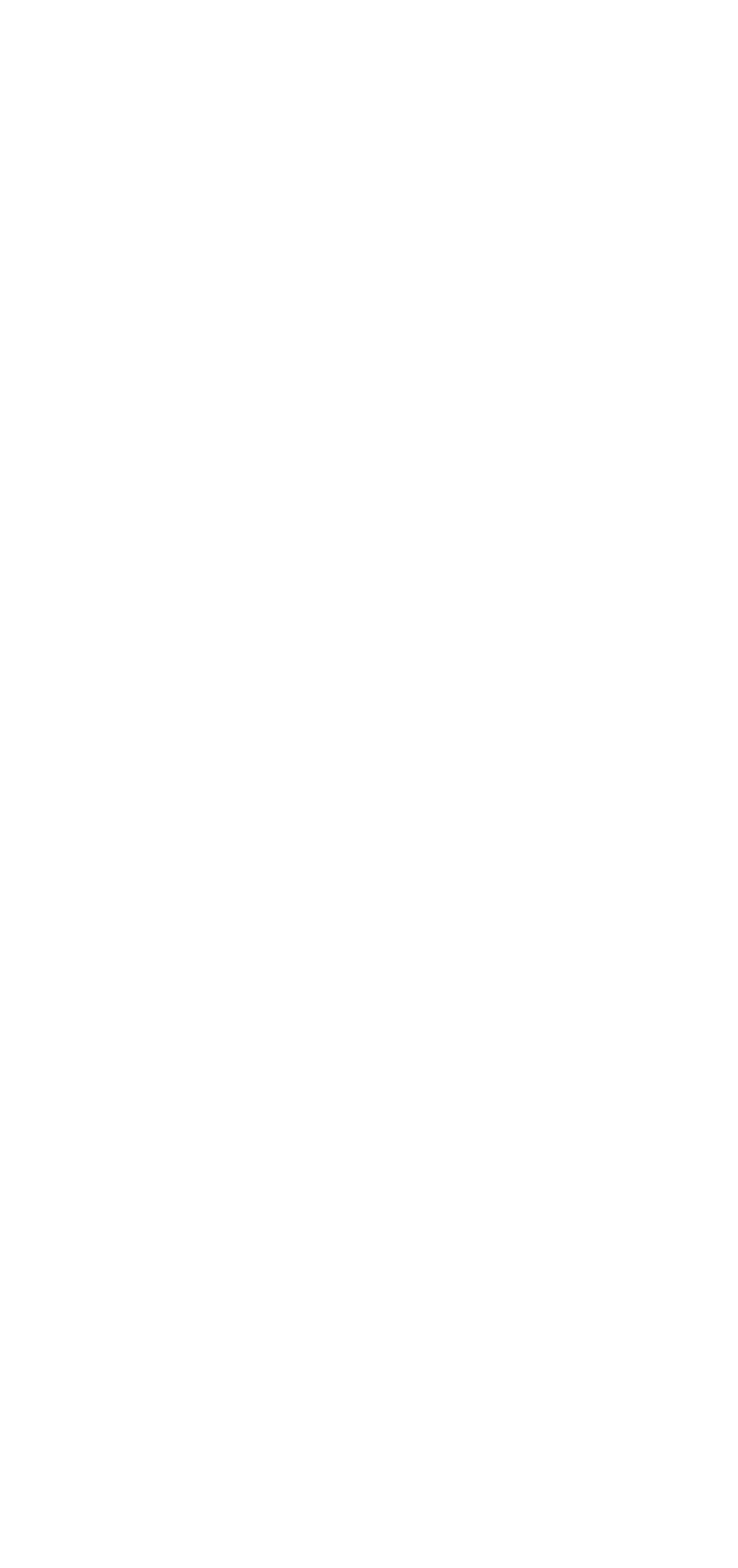Determine the bounding box coordinates of the region that needs to be clicked to achieve the task: "Click on Movies".

[0.525, 0.002, 0.68, 0.027]